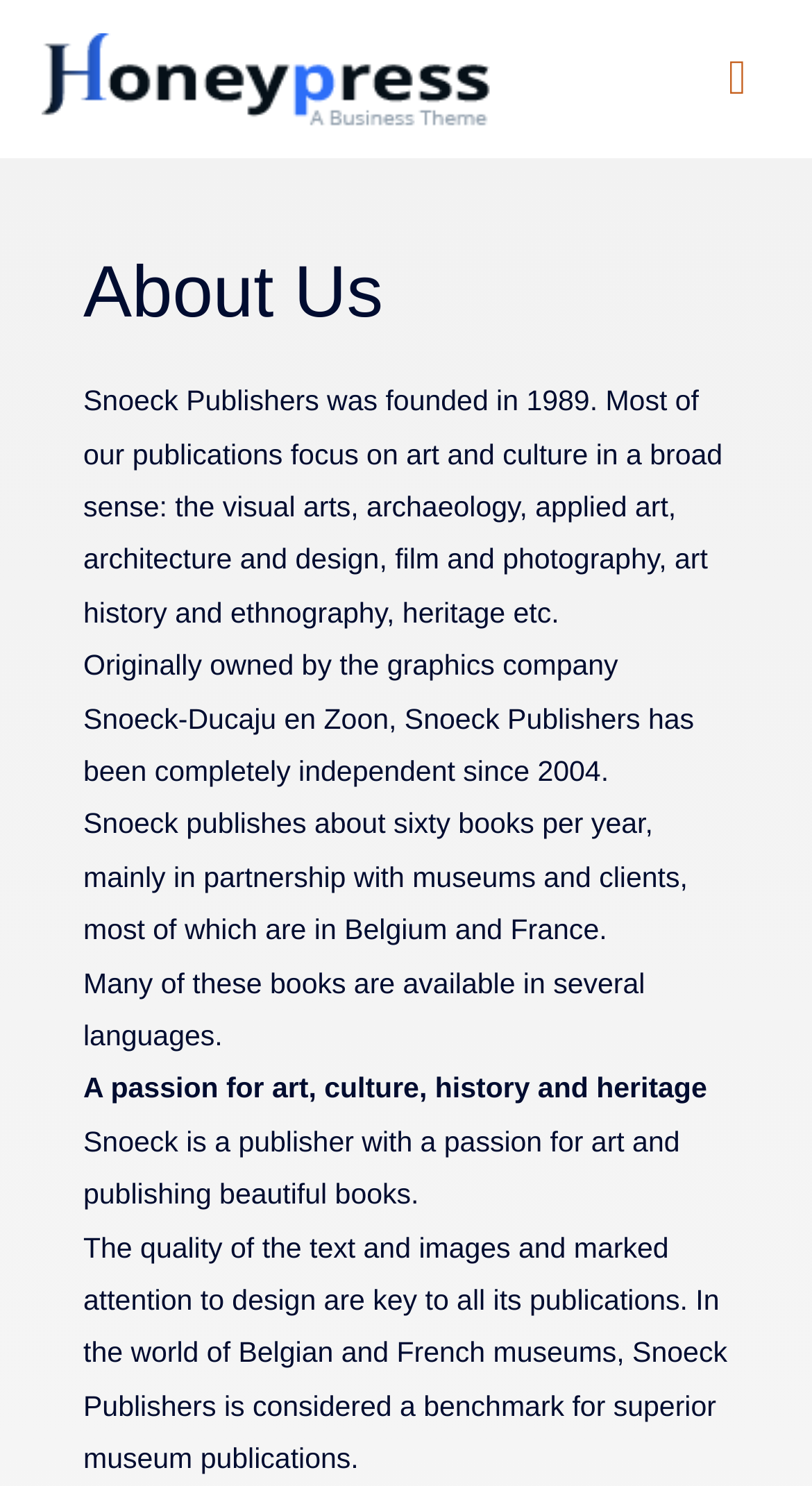Please analyze the image and give a detailed answer to the question:
When did Snoeck Publishers become independent?

According to the webpage, Snoeck Publishers has been completely independent since 2004, after originally being owned by the graphics company Snoeck-Ducaju en Zoon.